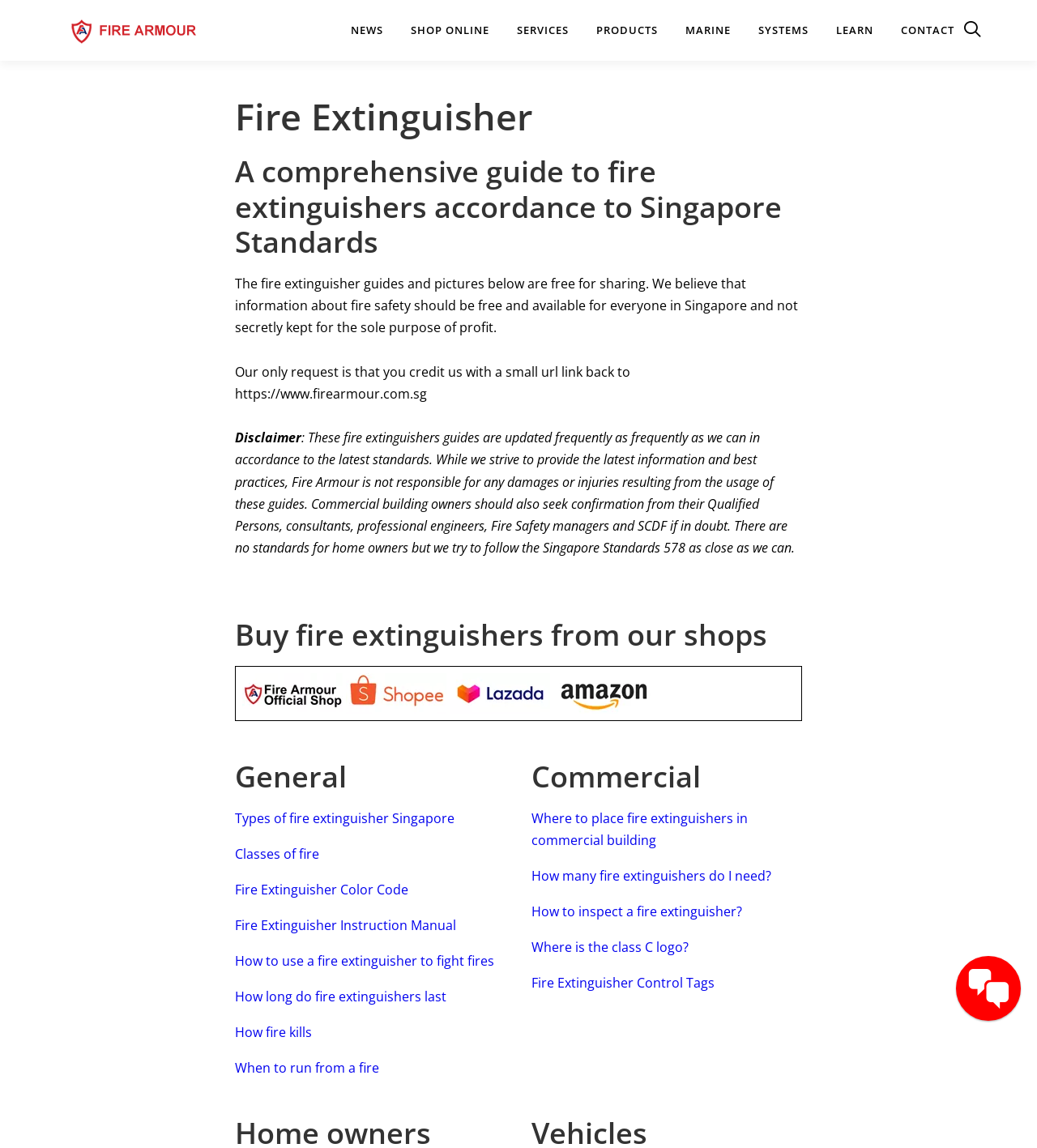Extract the bounding box coordinates for the HTML element that matches this description: "Types of fire extinguisher Singapore". The coordinates should be four float numbers between 0 and 1, i.e., [left, top, right, bottom].

[0.227, 0.705, 0.438, 0.72]